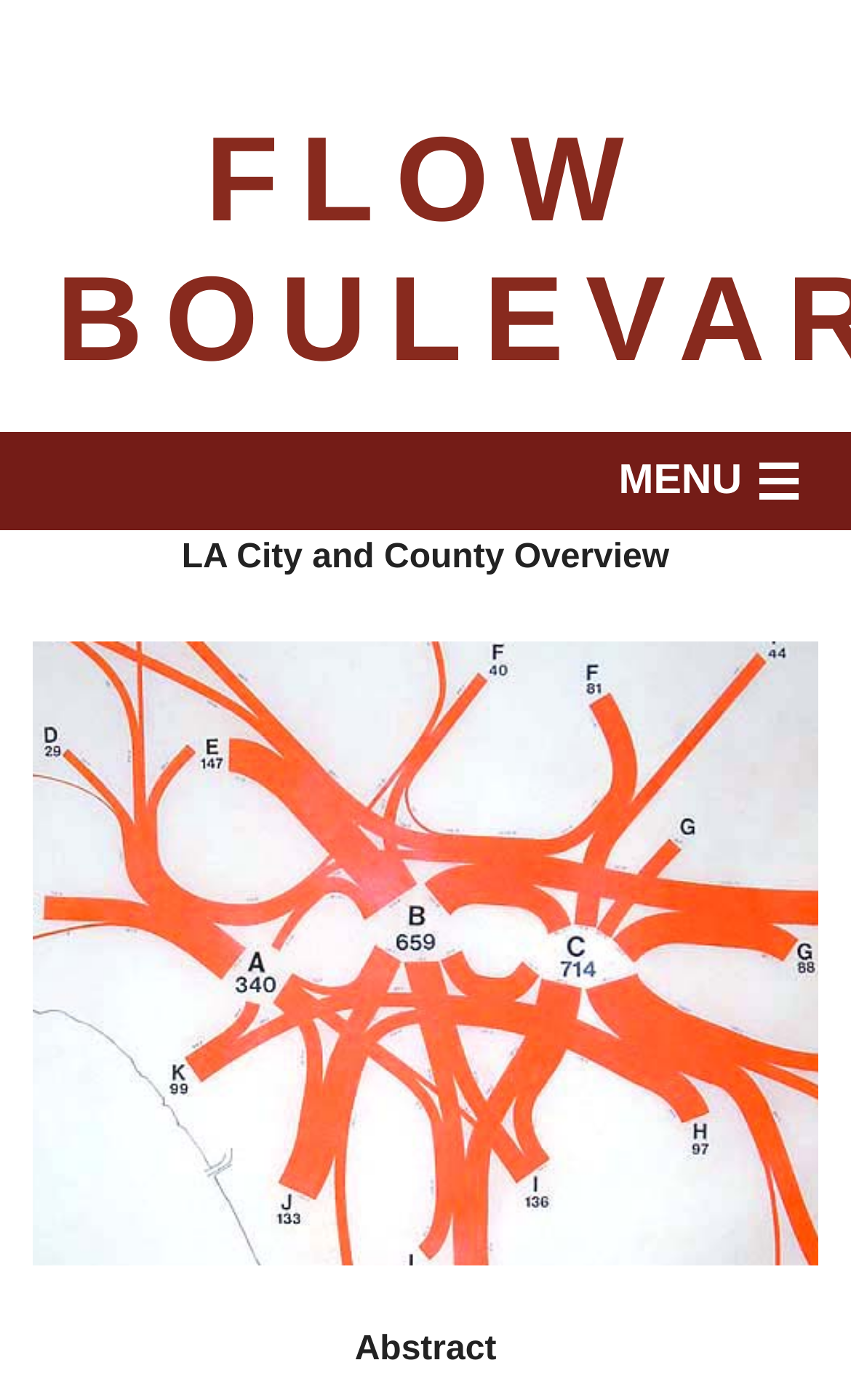Given the webpage screenshot and the description, determine the bounding box coordinates (top-left x, top-left y, bottom-right x, bottom-right y) that define the location of the UI element matching this description: Menu

[0.688, 0.318, 0.974, 0.371]